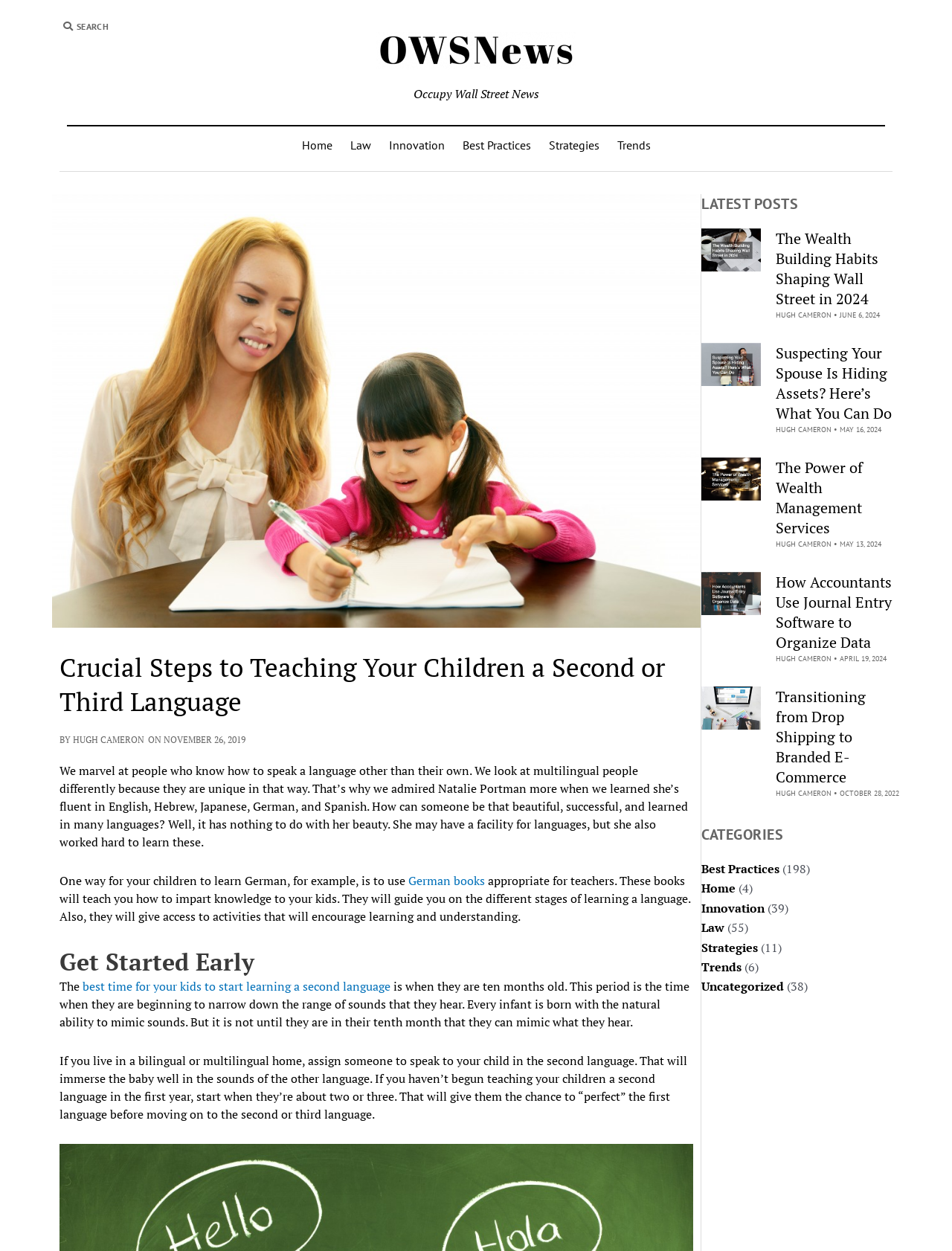Please determine the bounding box coordinates of the element to click on in order to accomplish the following task: "search". Ensure the coordinates are four float numbers ranging from 0 to 1, i.e., [left, top, right, bottom].

[0.062, 0.017, 0.133, 0.026]